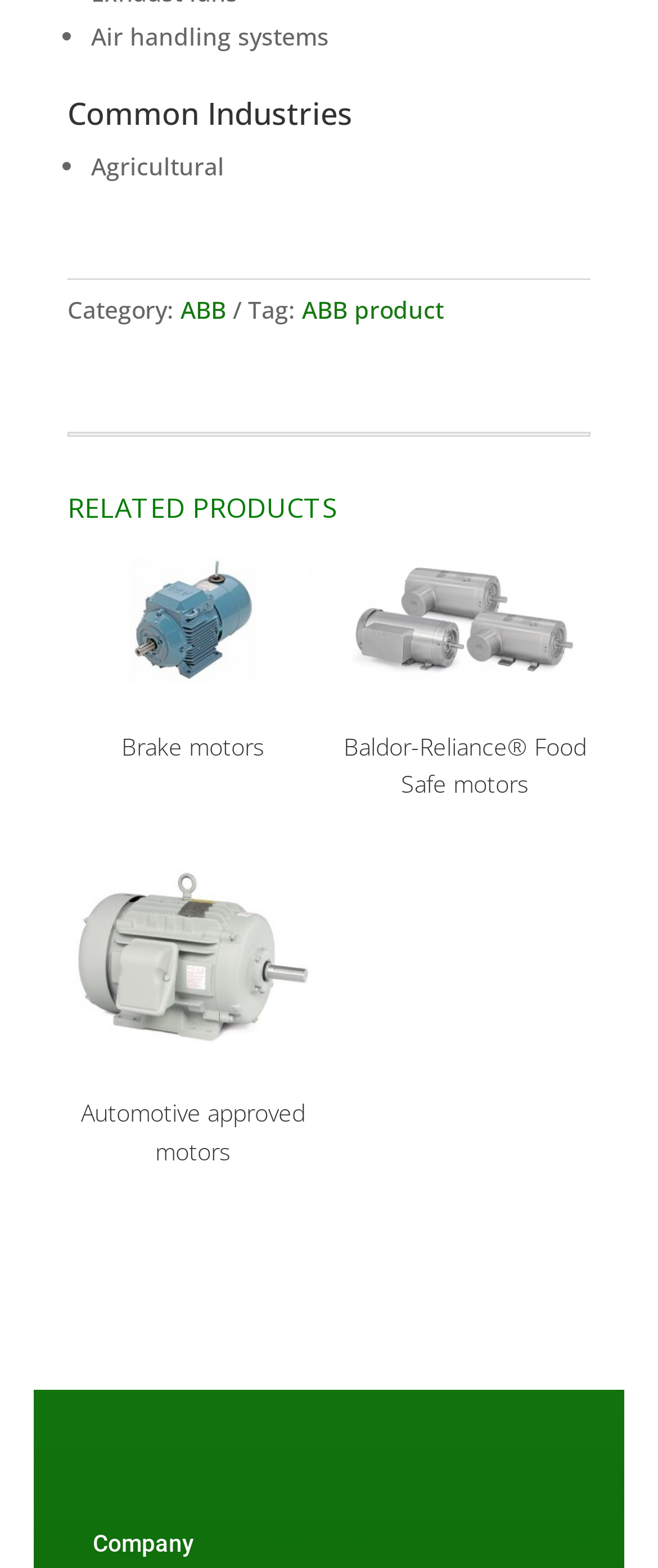What is the tag of the product? Based on the screenshot, please respond with a single word or phrase.

ABB product